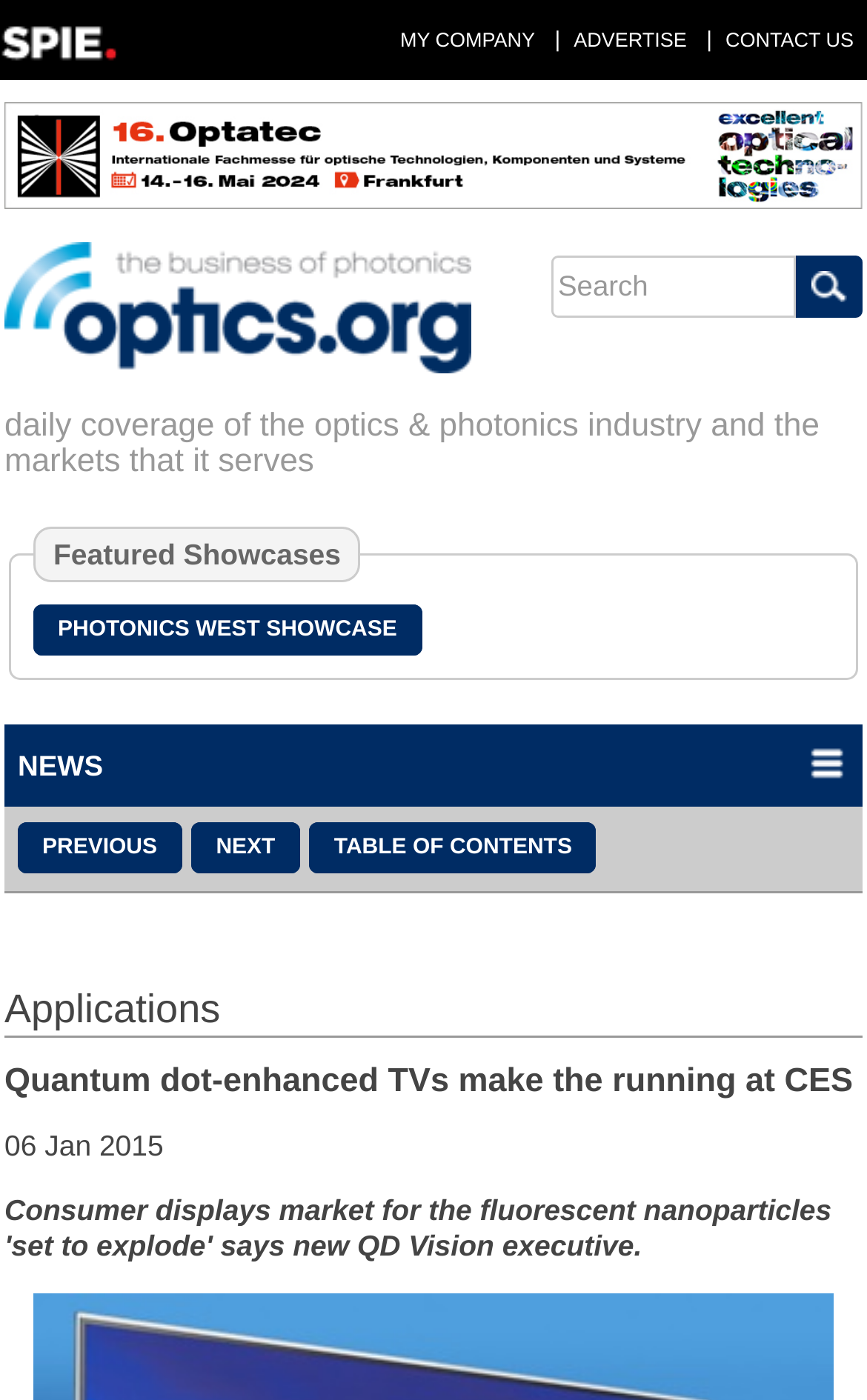Please identify the bounding box coordinates of the clickable element to fulfill the following instruction: "Click on the Submit button". The coordinates should be four float numbers between 0 and 1, i.e., [left, top, right, bottom].

[0.921, 0.184, 0.992, 0.225]